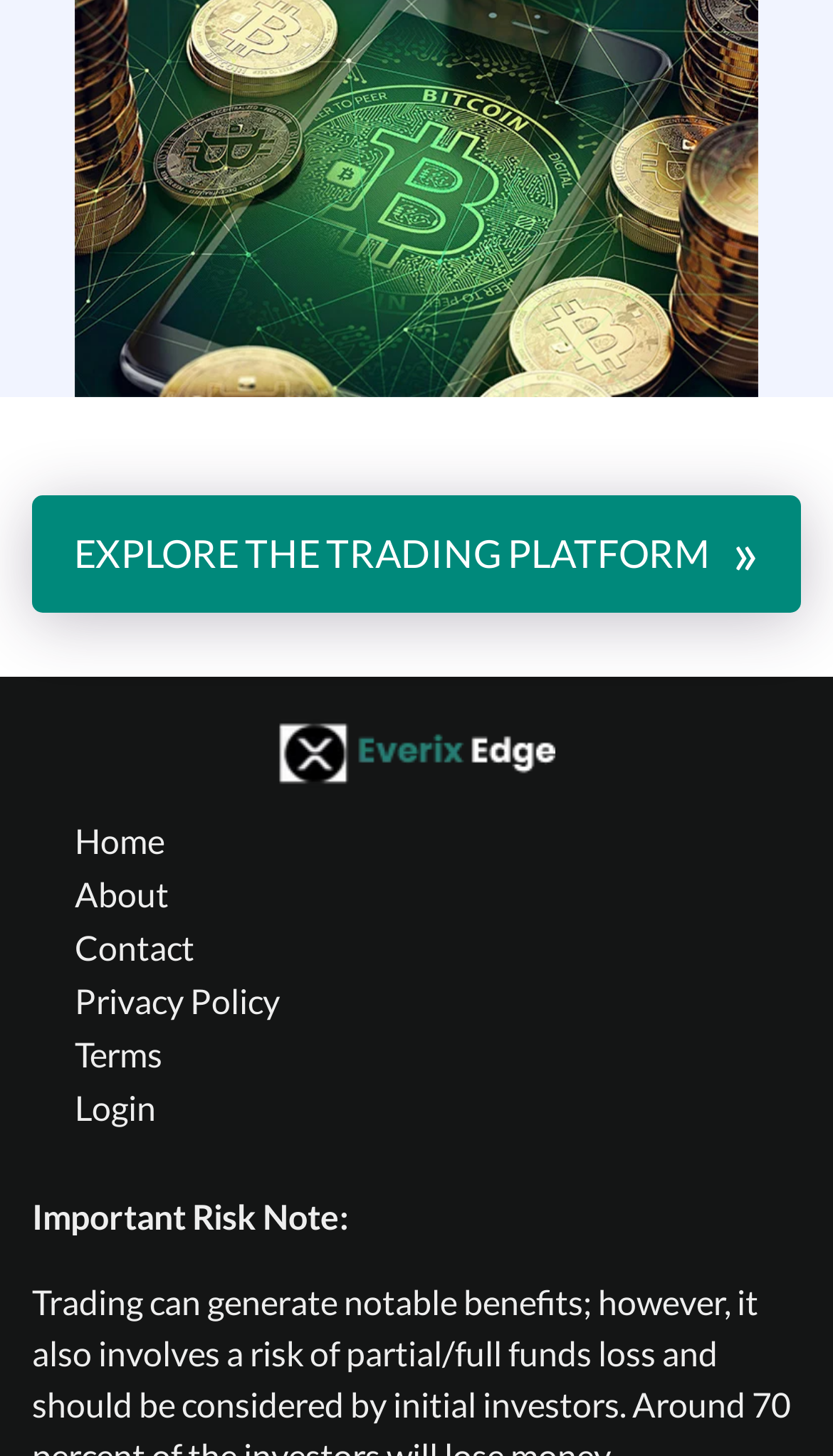Can you show the bounding box coordinates of the region to click on to complete the task described in the instruction: "Go to home page"?

[0.09, 0.563, 0.197, 0.591]